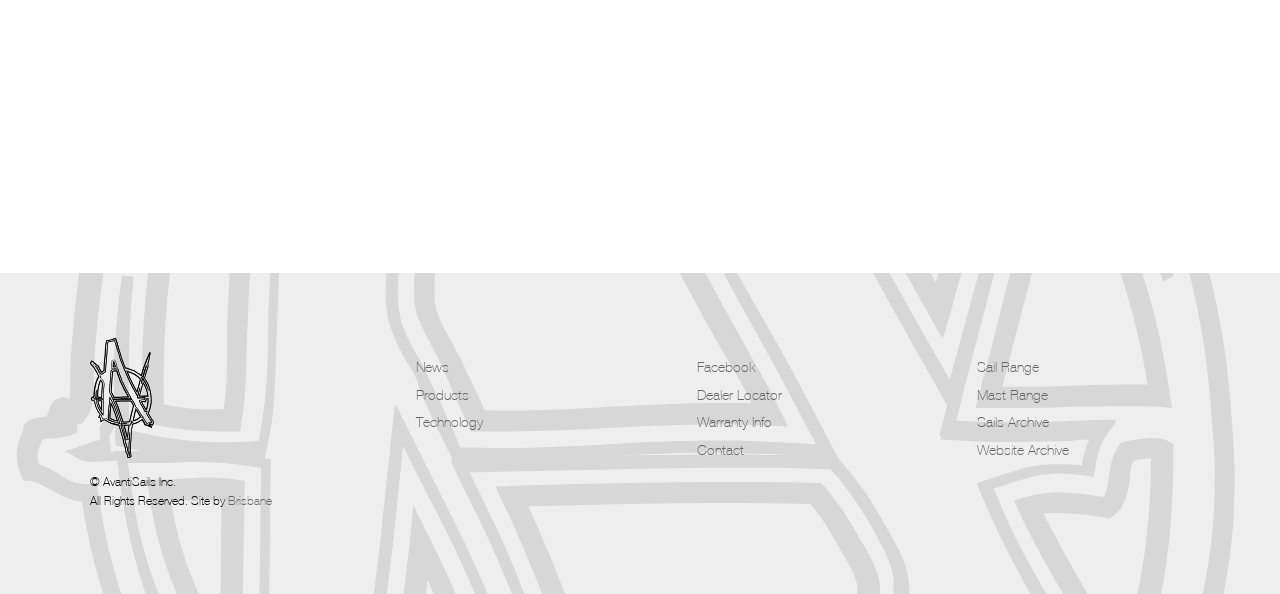Indicate the bounding box coordinates of the element that must be clicked to execute the instruction: "find a dealer". The coordinates should be given as four float numbers between 0 and 1, i.e., [left, top, right, bottom].

[0.509, 0.649, 0.711, 0.682]